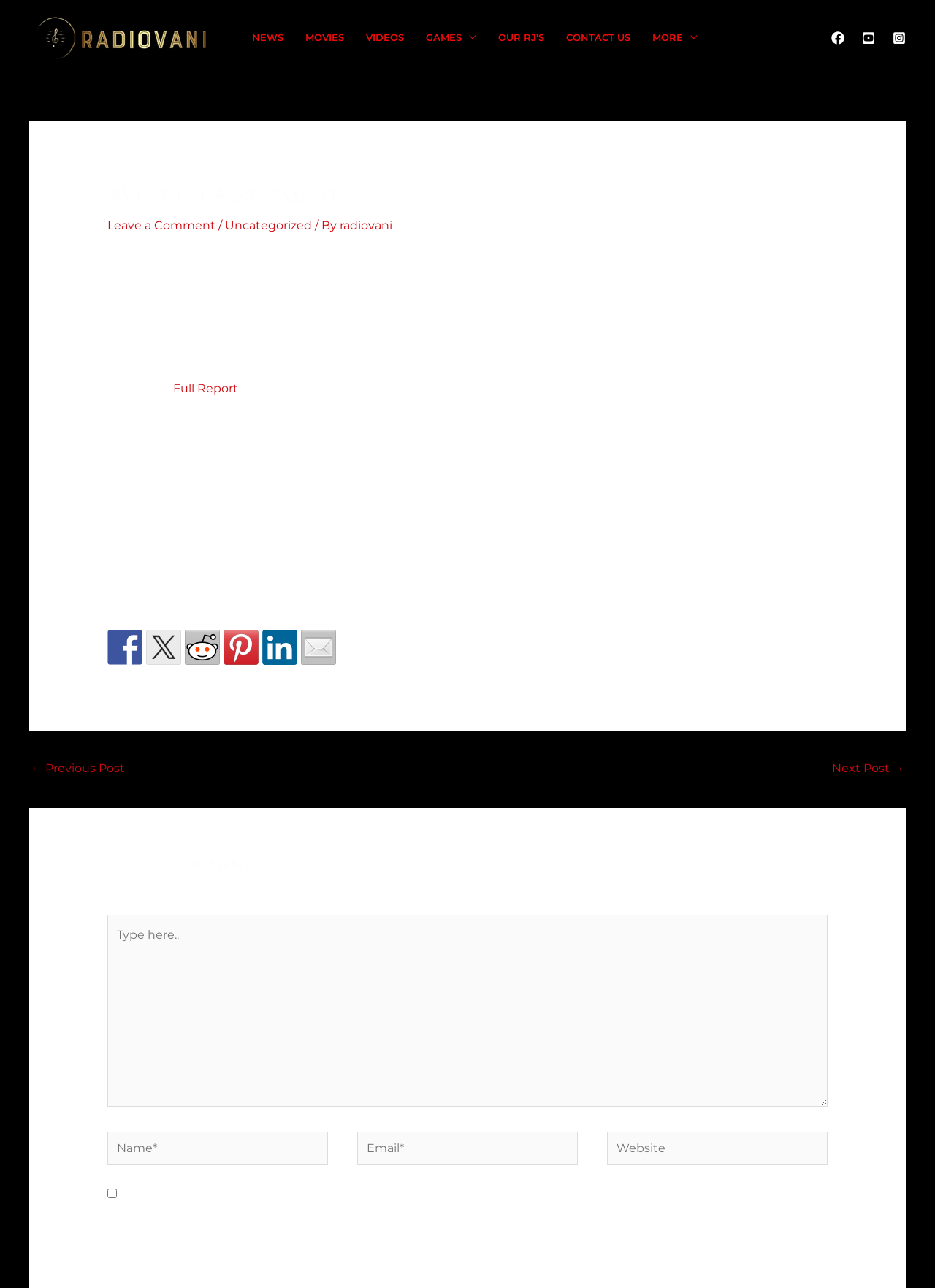Find the bounding box coordinates of the clickable element required to execute the following instruction: "Type your name". Provide the coordinates as four float numbers between 0 and 1, i.e., [left, top, right, bottom].

[0.115, 0.879, 0.351, 0.904]